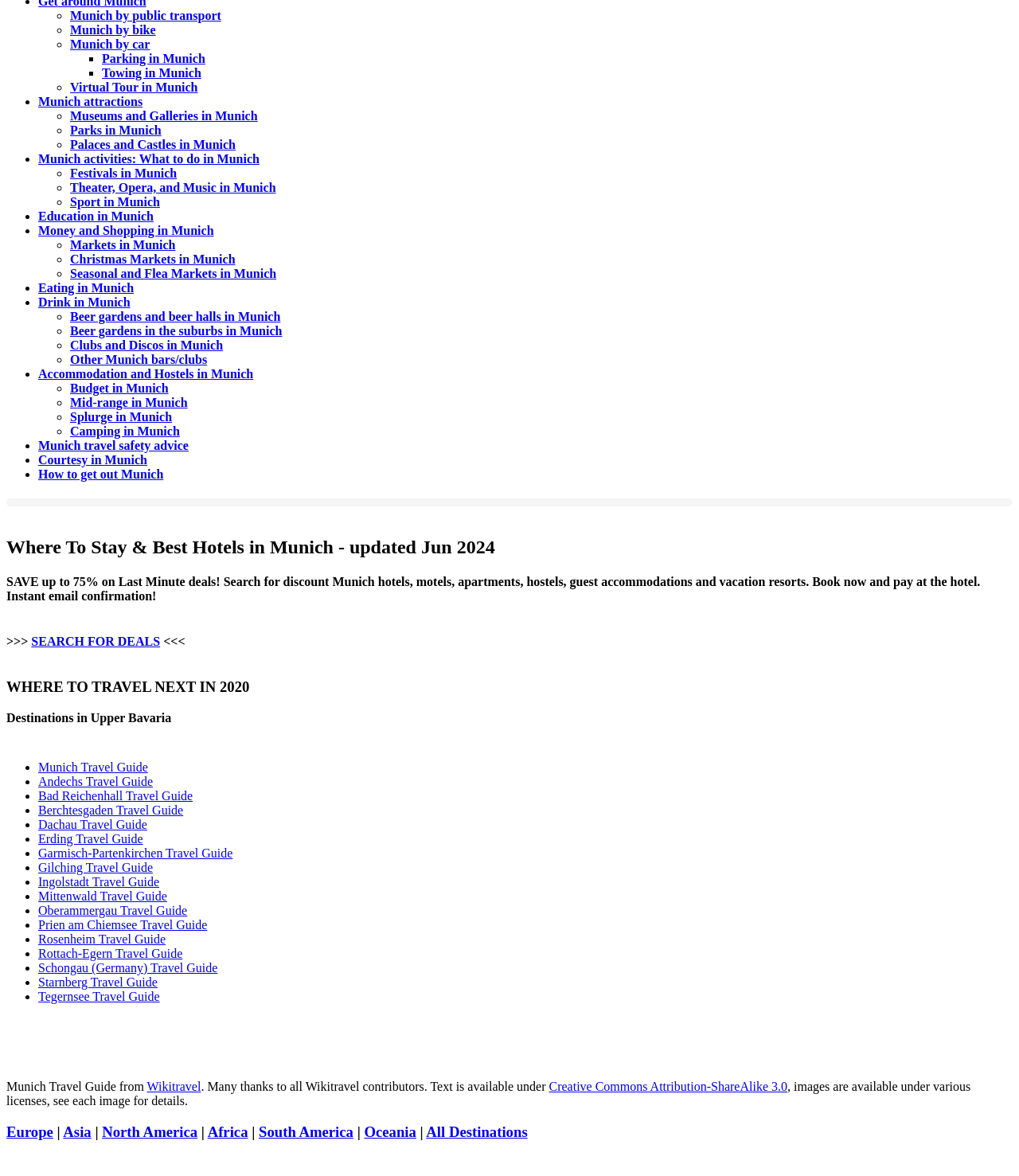Please identify the bounding box coordinates of the clickable element to fulfill the following instruction: "Search for deals". The coordinates should be four float numbers between 0 and 1, i.e., [left, top, right, bottom].

[0.031, 0.54, 0.157, 0.551]